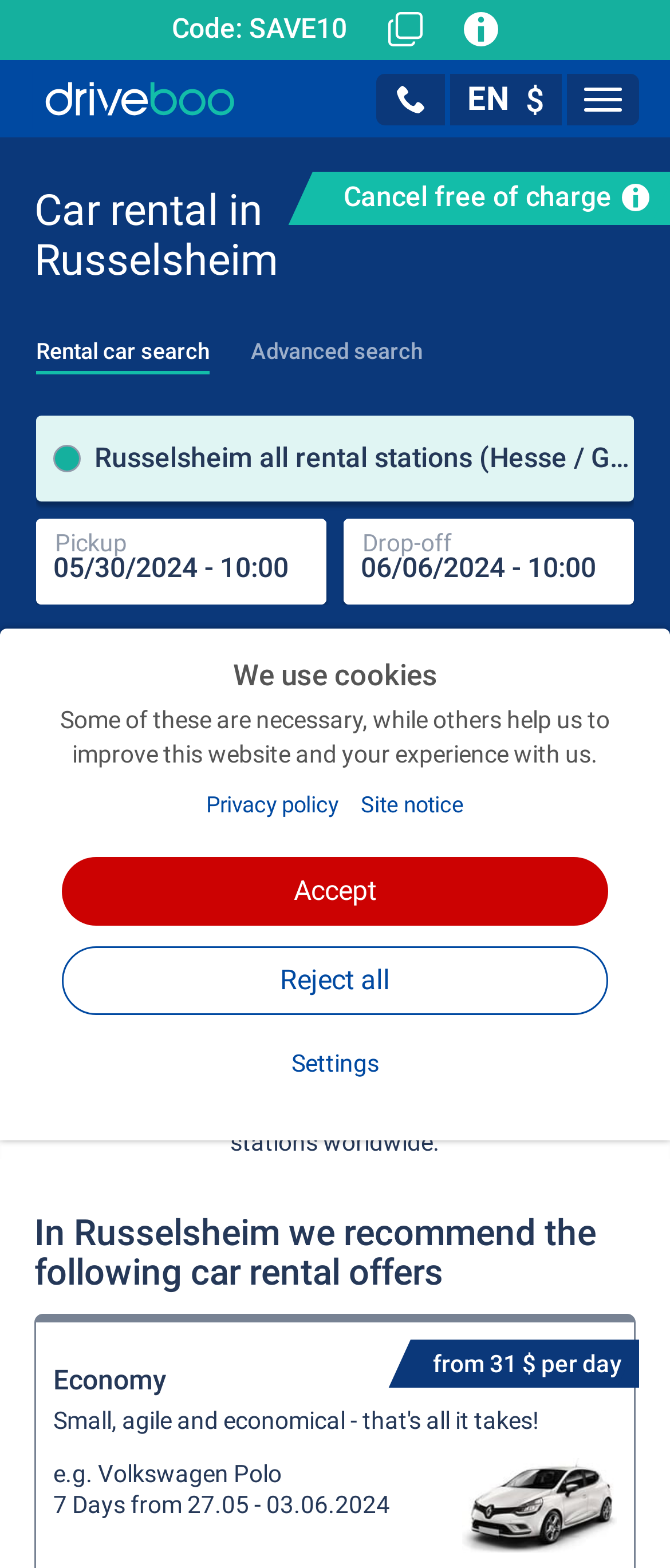Find the bounding box coordinates of the element's region that should be clicked in order to follow the given instruction: "Enter pickup date and time". The coordinates should consist of four float numbers between 0 and 1, i.e., [left, top, right, bottom].

[0.054, 0.331, 0.487, 0.385]